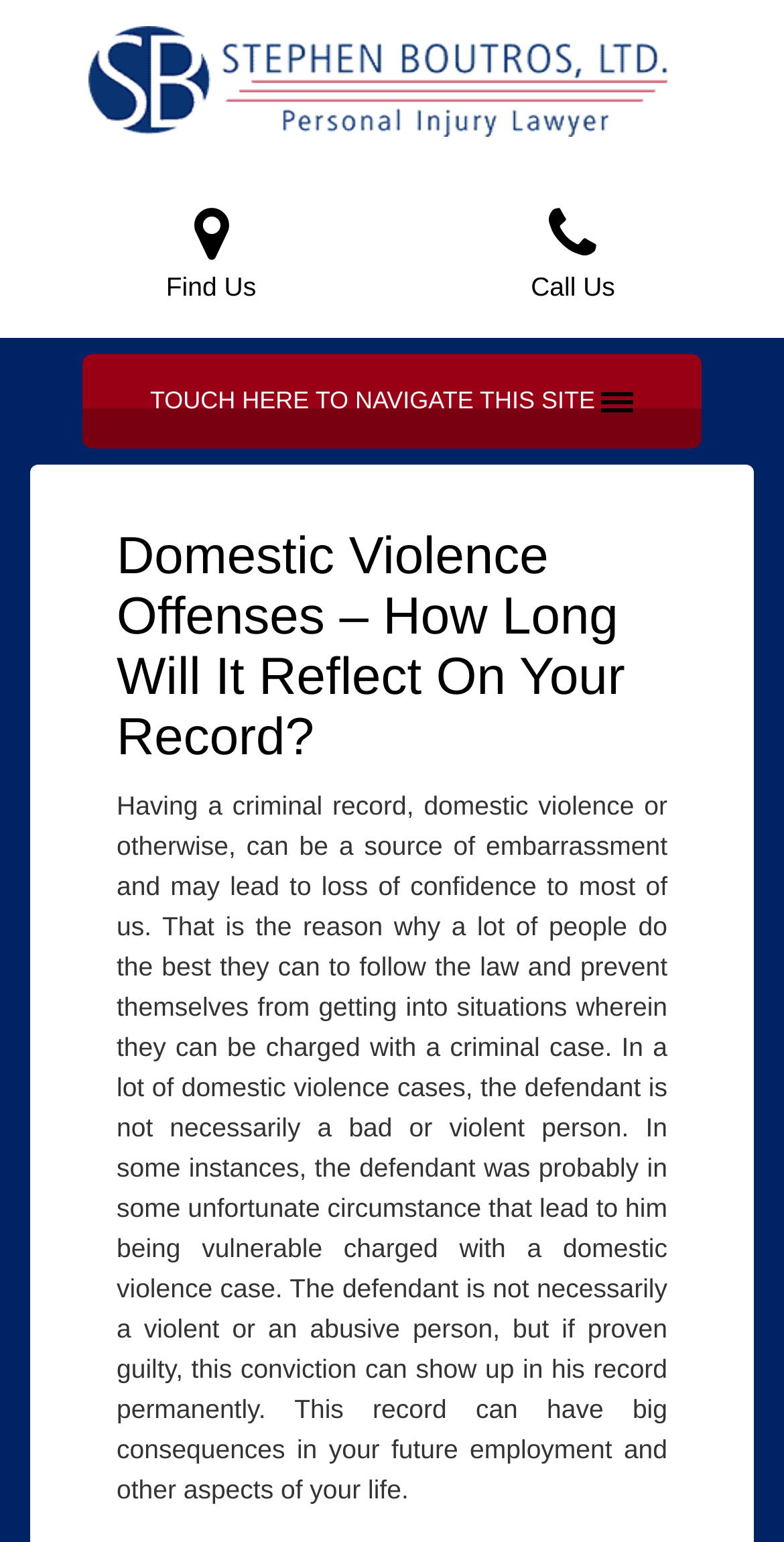What can happen to a defendant in a domestic violence case?
Look at the image and respond with a one-word or short-phrase answer.

Conviction can show up permanently